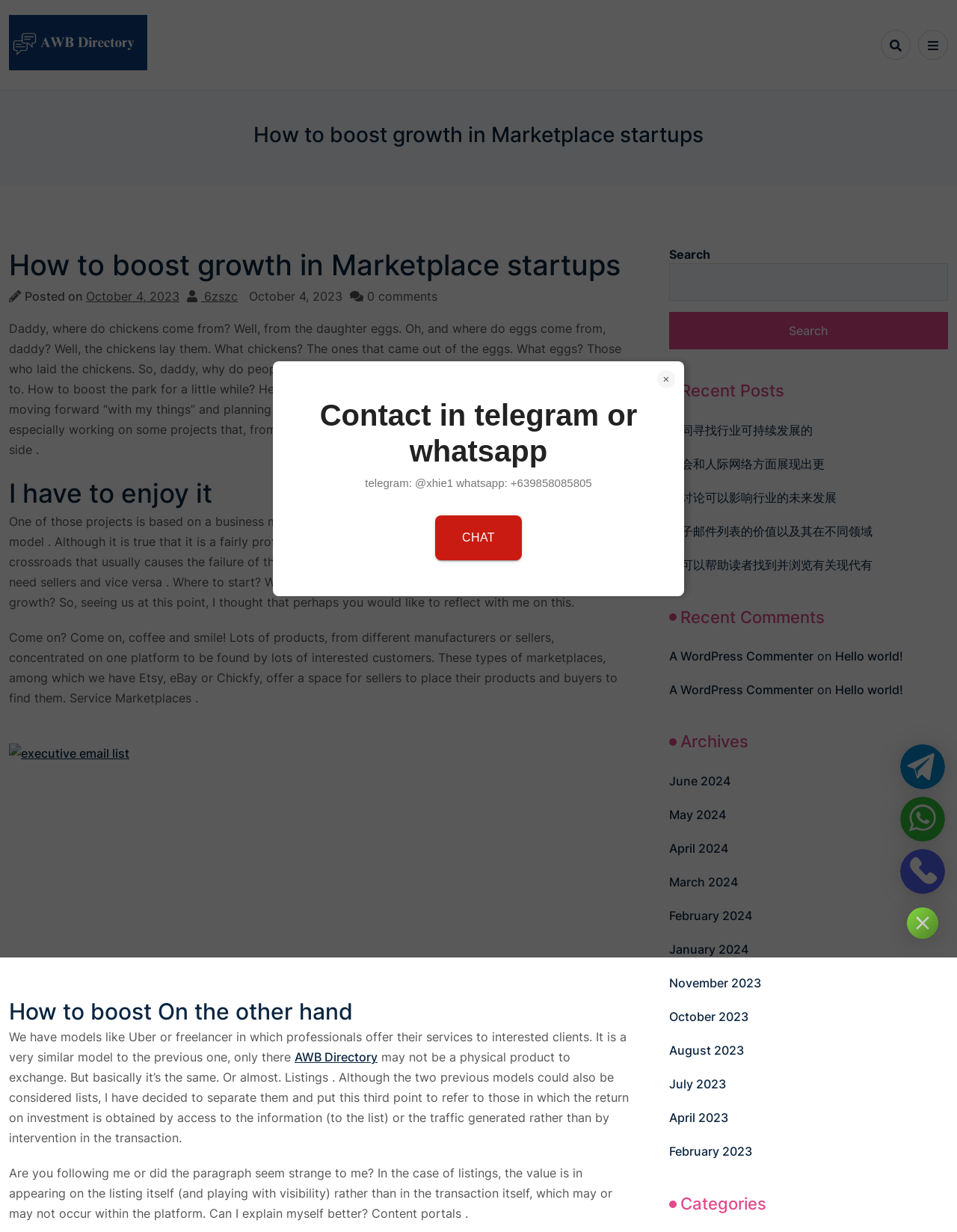Detail the various sections and features of the webpage.

This webpage is about boosting growth in Marketplace startups, specifically discussing the AWB Directory business model. At the top right corner, there is a button to close the current window. Below it, there is a heading that says "Contact in telegram or whatsapp" with a static text providing the contact information. Next to it, there is a "CHAT" link.

On the top left corner, there is a link to "AWB Directory" with an image of the same name. To the right of it, there are three social media links. Below the "AWB Directory" link, there is a heading that says "How to boost growth in Marketplace startups" repeated twice.

Under the headings, there is a static text that says "Posted on" followed by a link to "October 4, 2023" with a time element. Next to it, there are several links and static texts that seem to be related to comments or tags.

The main content of the webpage starts with a humorous conversation between a father and daughter, followed by a discussion about how to boost growth in Marketplace startups. The text explains that the Marketplace model is a familiar and profitable business model, but it often faces a serious crossroads that can lead to failure. The author reflects on how to enhance growth in this type of project.

The text then explains the concept of Service Marketplaces, where sellers offer their products and buyers find them, citing examples like Etsy, eBay, and Chickfy. It also discusses models like Uber or freelancer, where professionals offer their services to clients.

Further down, there is a section that discusses listings, where the value lies in appearing on the list rather than in the transaction itself. The author explains this concept using examples.

On the right side of the webpage, there is a search bar with a button. Below it, there is a heading that says "Recent Posts" followed by several links to different articles. Underneath, there is a heading that says "Recent Comments" with several articles and links to comments. Further down, there is a heading that says "Archives" with links to different months and years.

At the very bottom of the webpage, there is a heading that says "Categories".